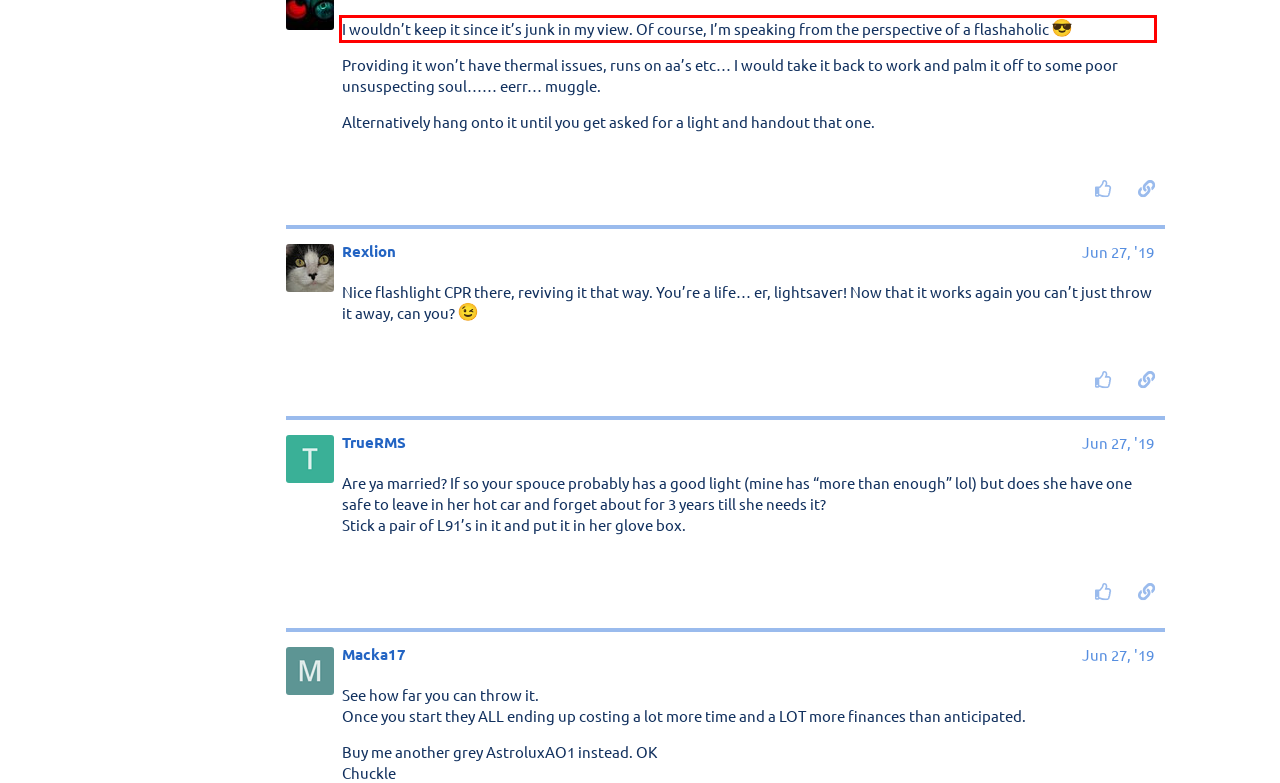Your task is to recognize and extract the text content from the UI element enclosed in the red bounding box on the webpage screenshot.

I wouldn’t keep it since it’s junk in my view. Of course, I’m speaking from the perspective of a flashaholic